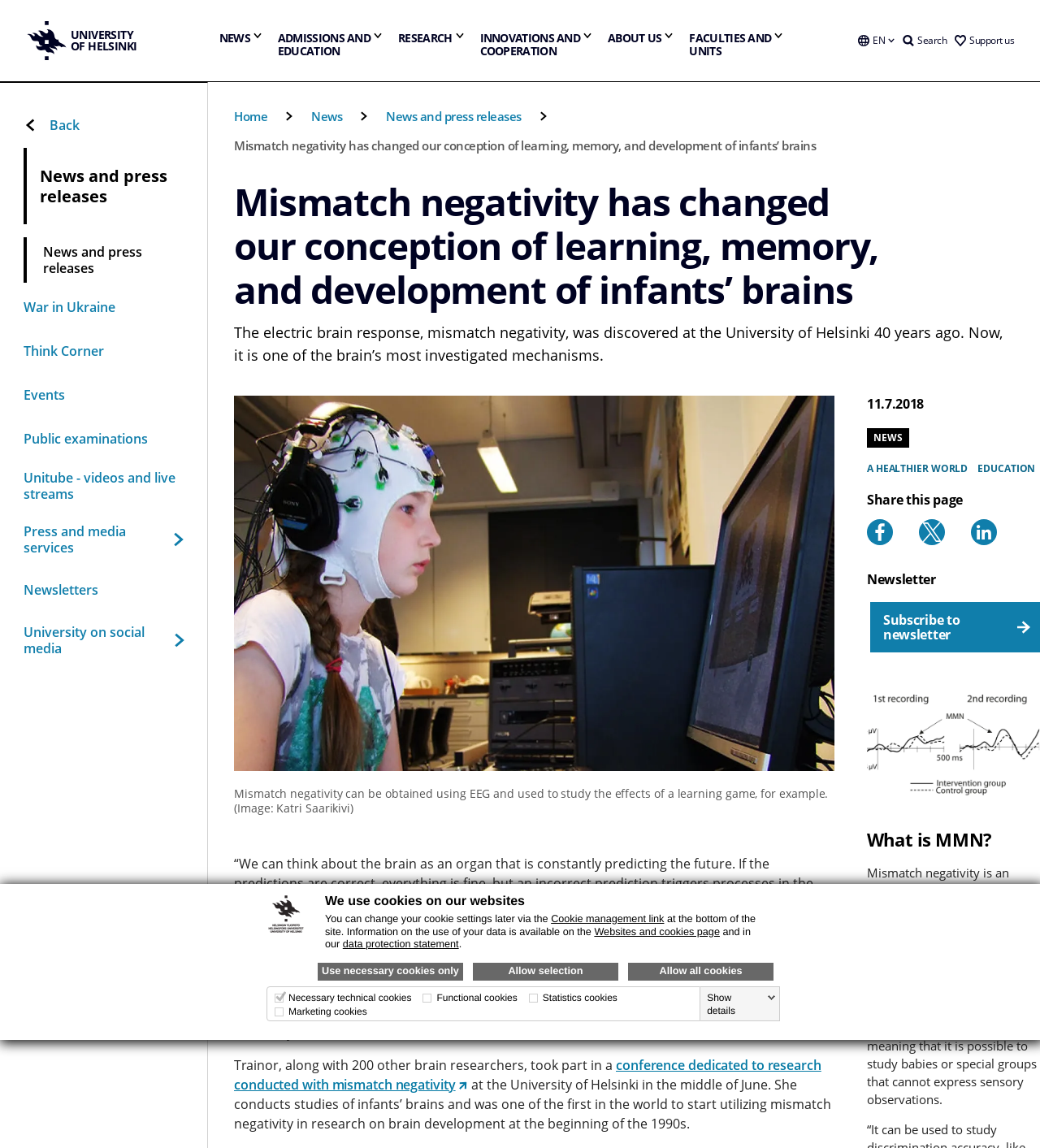Give a succinct answer to this question in a single word or phrase: 
What is the purpose of the 'Cookie management link'?

To change cookie settings